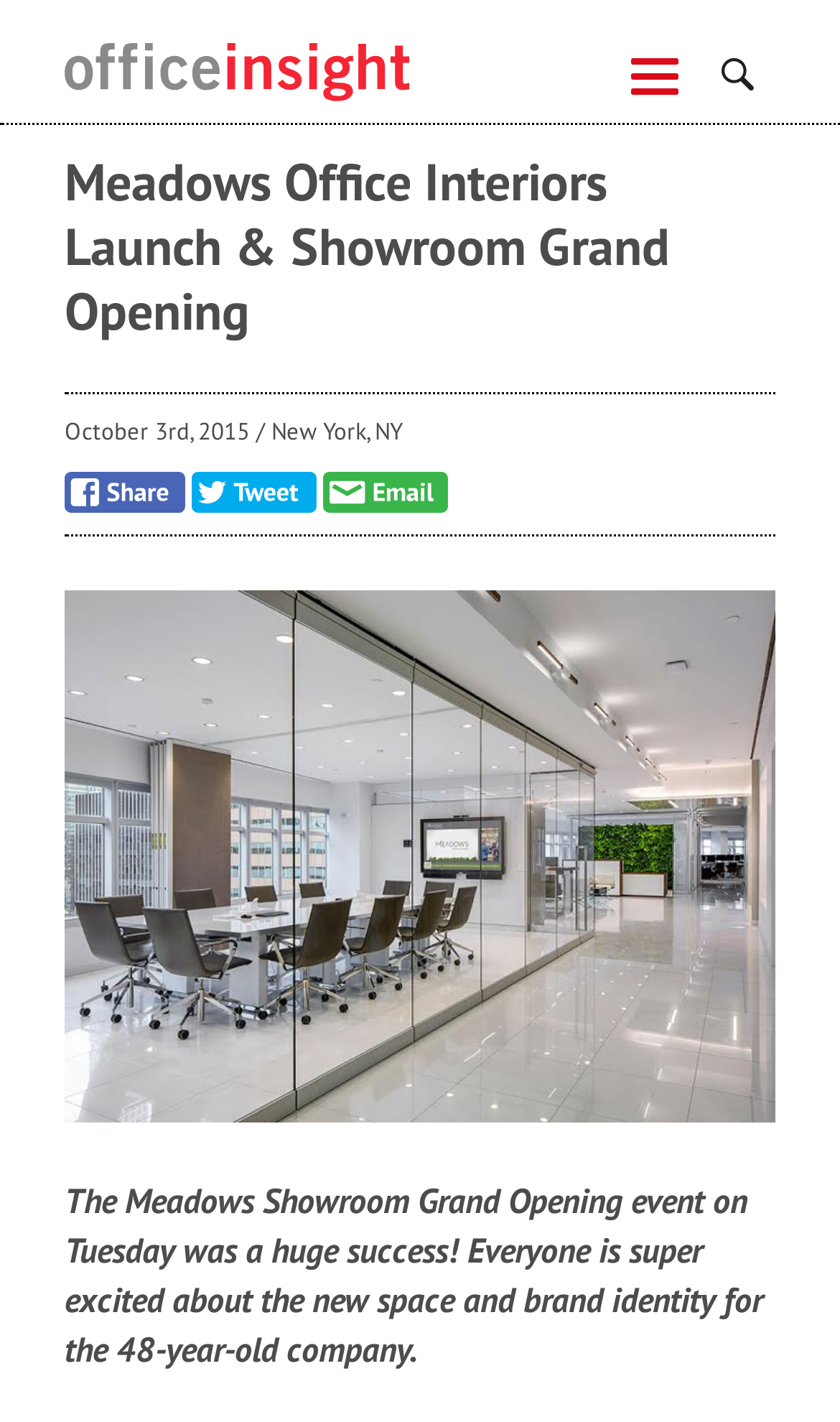Please identify the bounding box coordinates of the element I should click to complete this instruction: 'Learn more about Meadows Office Interiors'. The coordinates should be given as four float numbers between 0 and 1, like this: [left, top, right, bottom].

[0.077, 0.415, 0.923, 0.79]